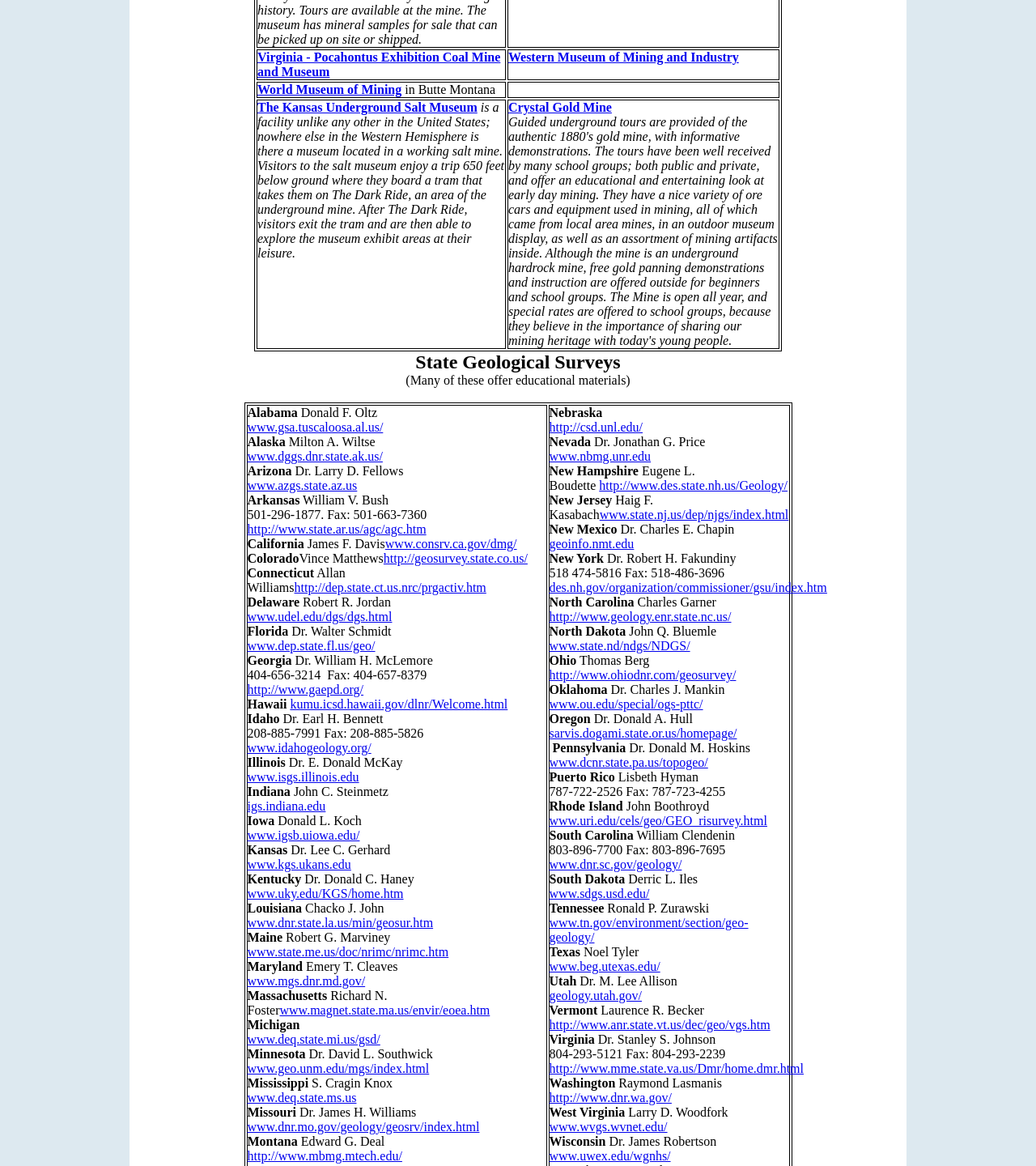Identify the bounding box coordinates for the element you need to click to achieve the following task: "Click the NTT DATA global logo". The coordinates must be four float values ranging from 0 to 1, formatted as [left, top, right, bottom].

None